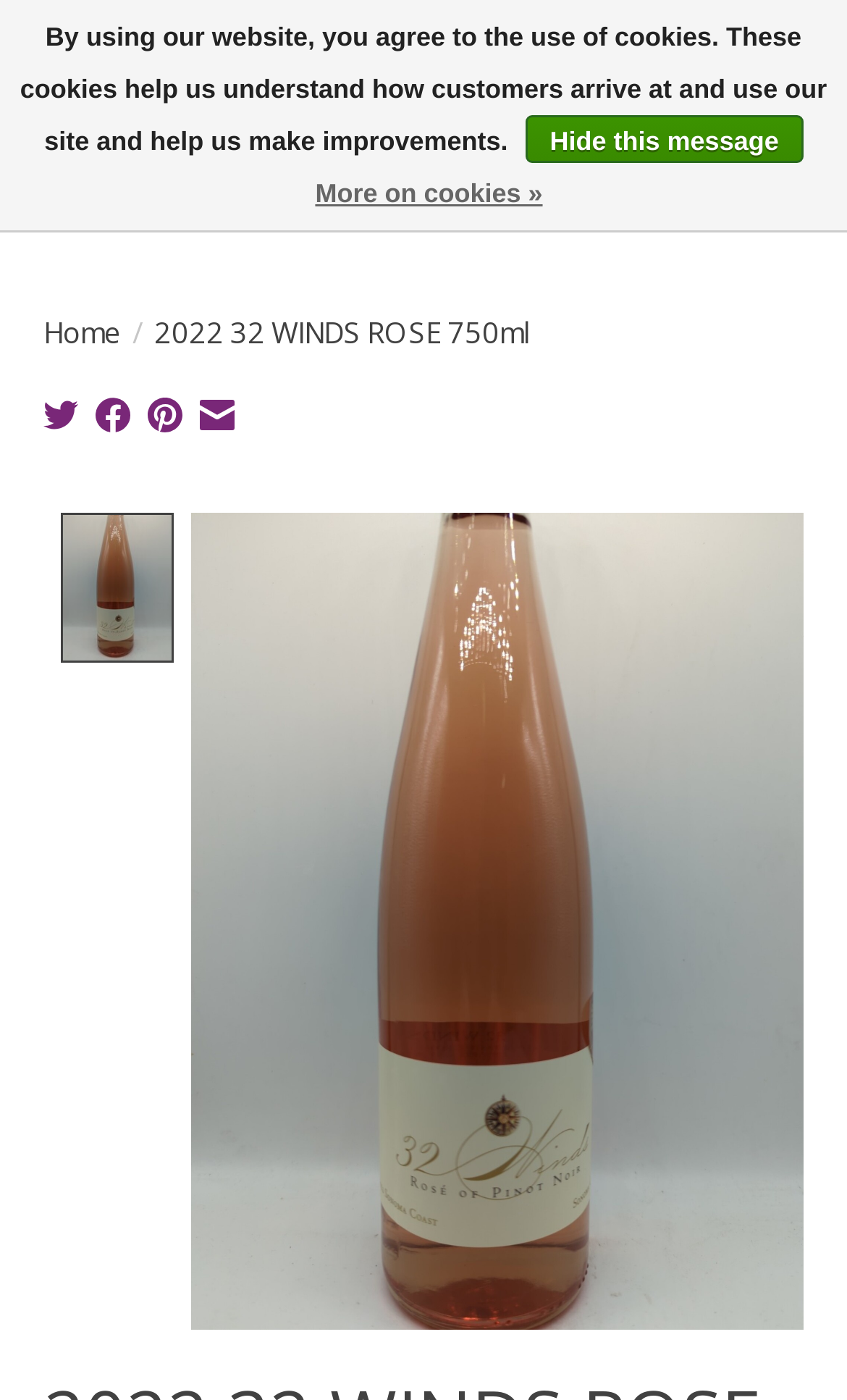Please find and report the bounding box coordinates of the element to click in order to perform the following action: "View product image slideshow". The coordinates should be expressed as four float numbers between 0 and 1, in the format [left, top, right, bottom].

[0.225, 0.366, 0.822, 0.4]